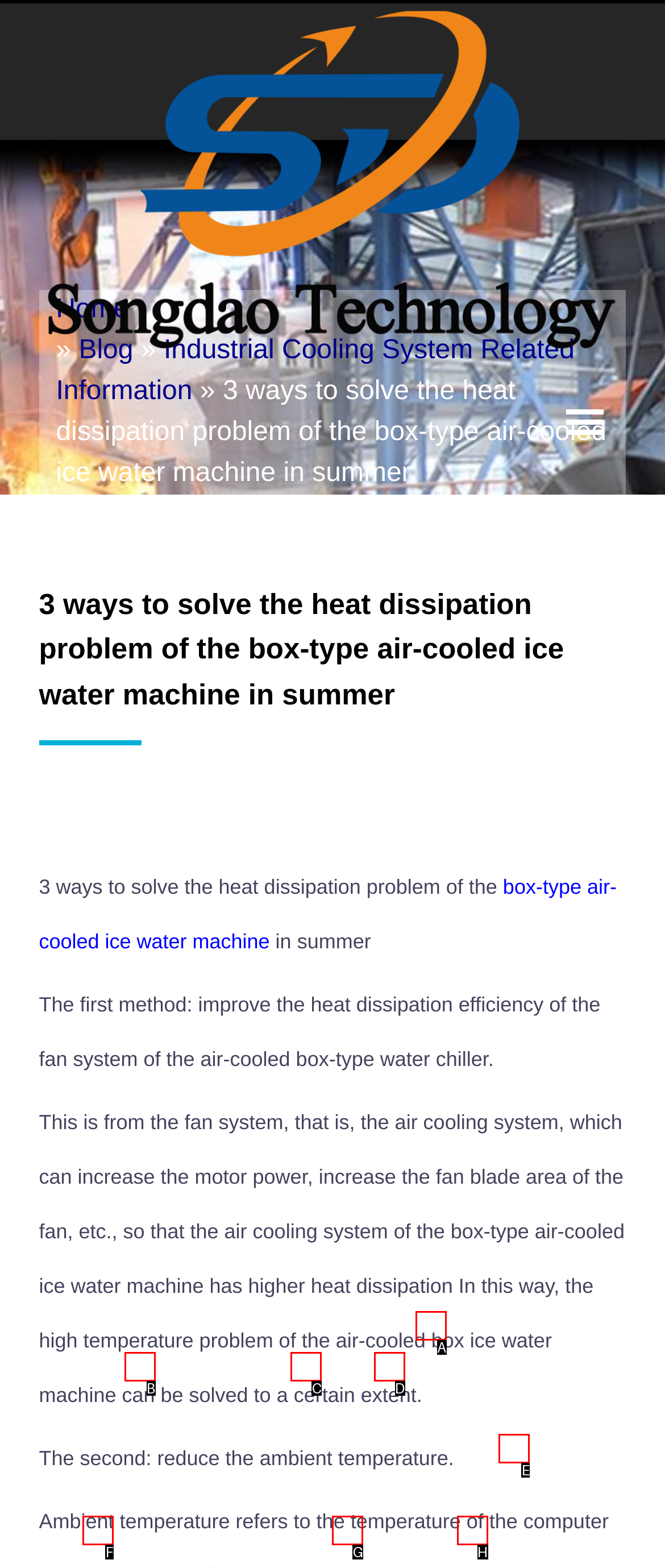From the given choices, indicate the option that best matches: alt="Boolean language" title="Boolean language"
State the letter of the chosen option directly.

A